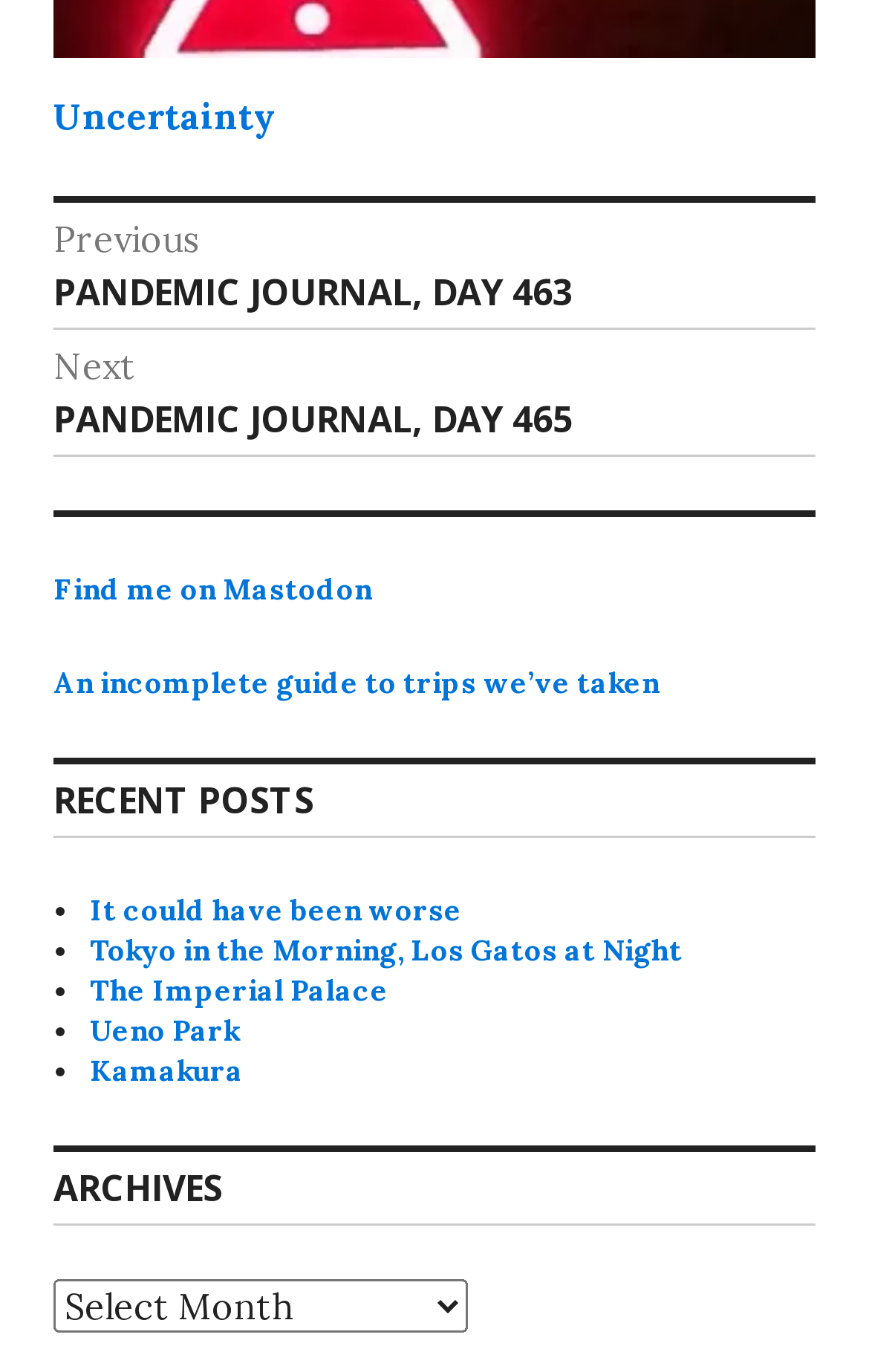Provide the bounding box coordinates in the format (top-left x, top-left y, bottom-right x, bottom-right y). All values are floating point numbers between 0 and 1. Determine the bounding box coordinate of the UI element described as: Find me on Mastodon

[0.062, 0.416, 0.428, 0.444]